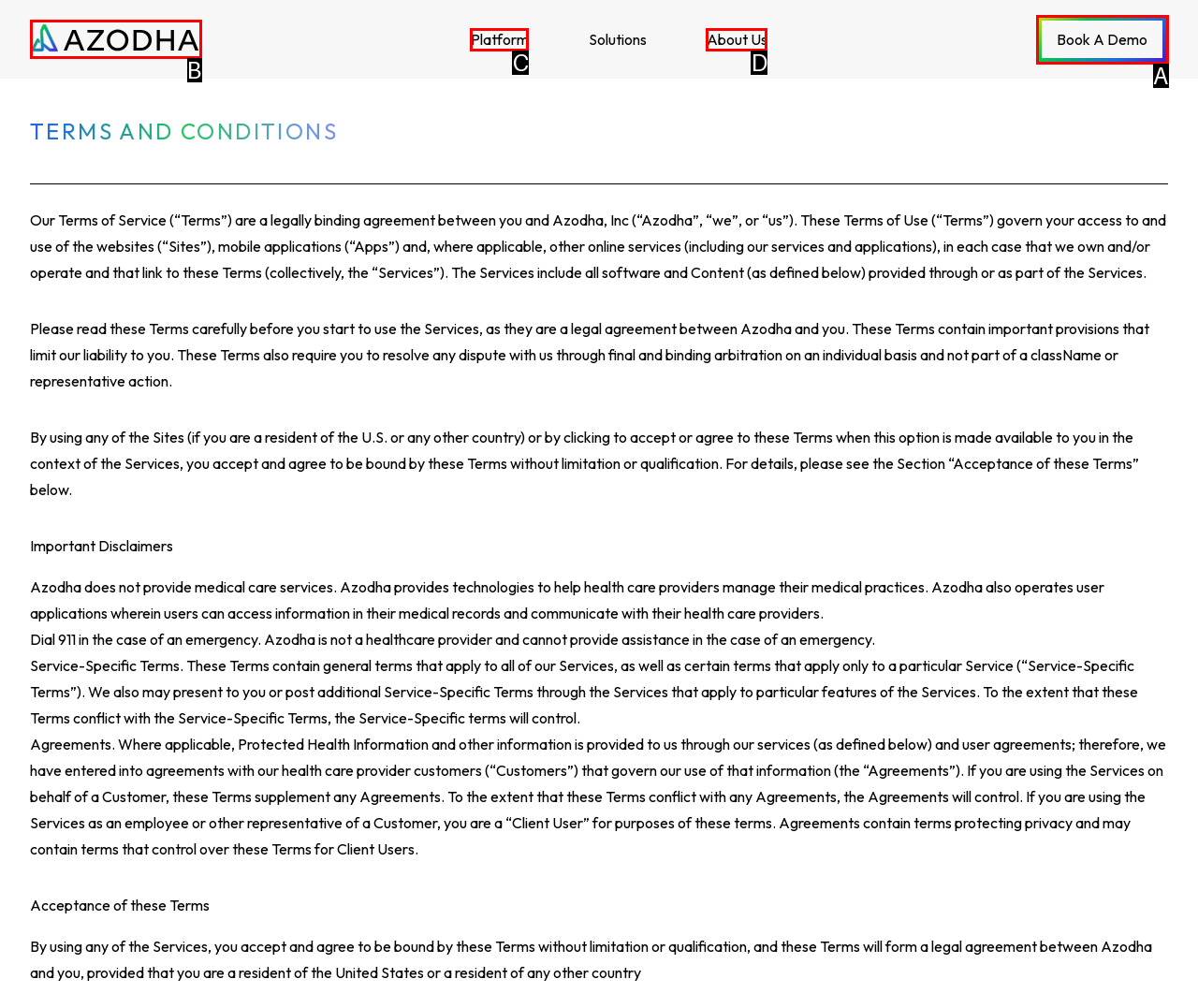From the given choices, identify the element that matches: Book A Demo
Answer with the letter of the selected option.

A